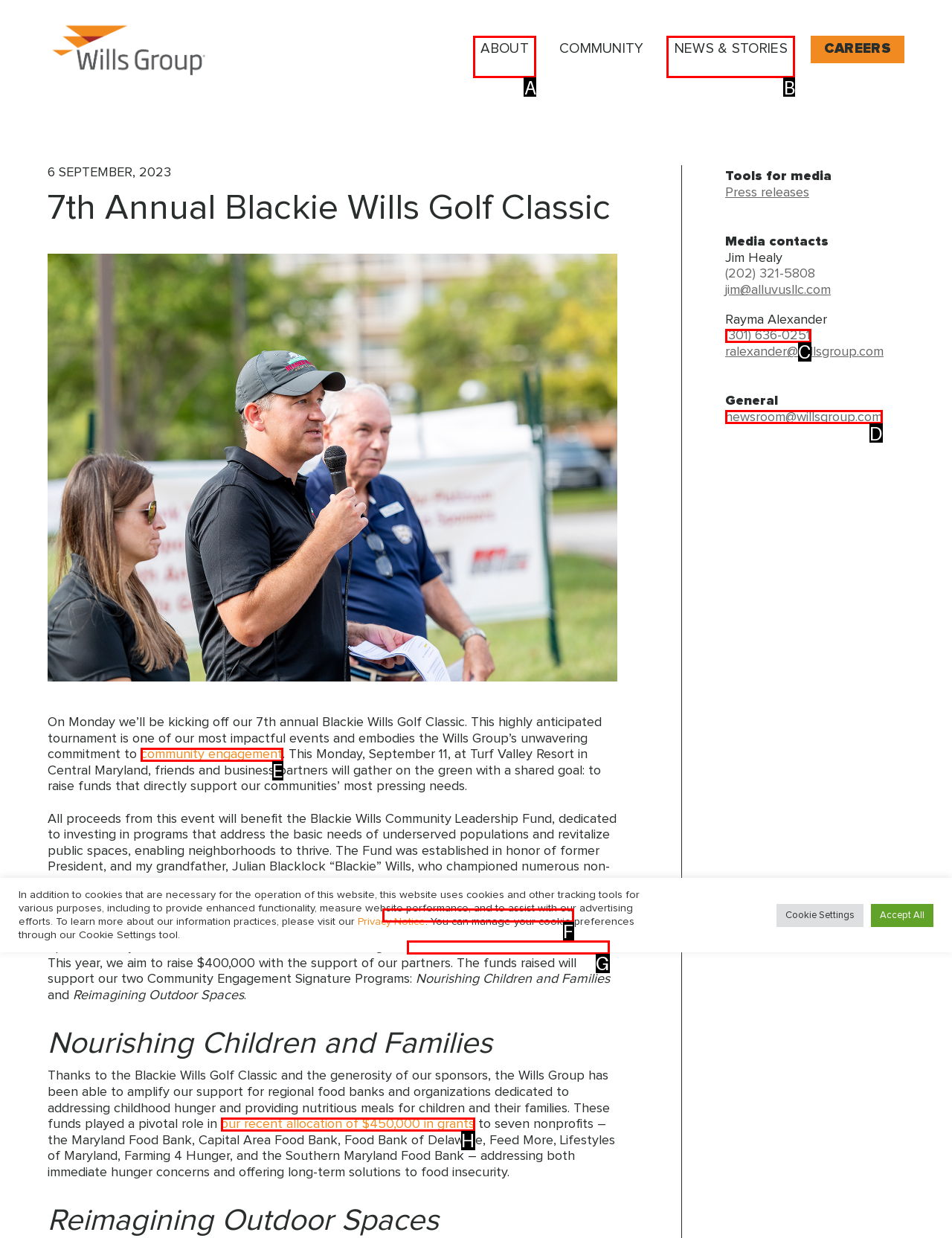Determine which letter corresponds to the UI element to click for this task: Read more about community engagement
Respond with the letter from the available options.

E